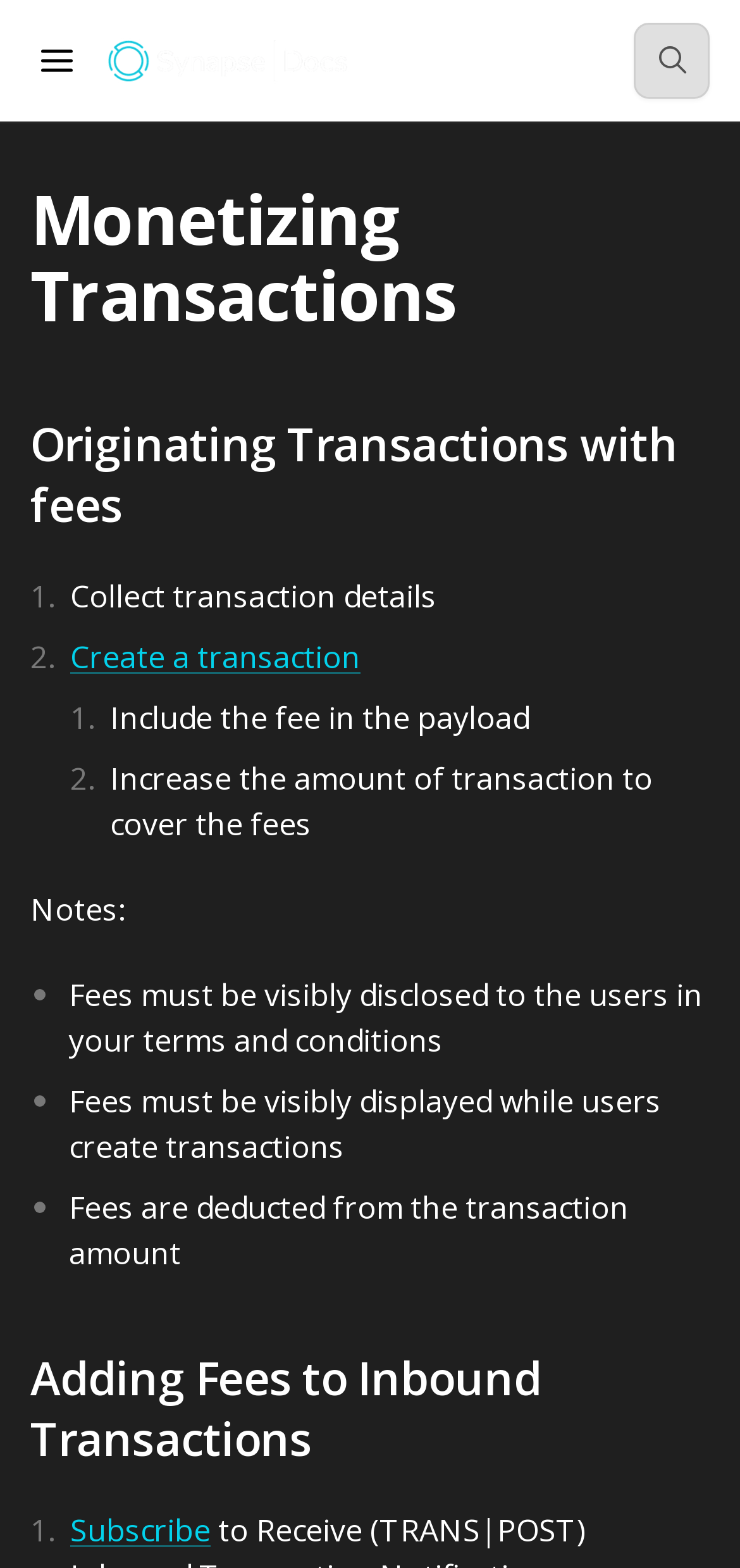Extract the bounding box coordinates for the UI element described as: "aria-label="Open table of contents"".

[0.041, 0.022, 0.113, 0.056]